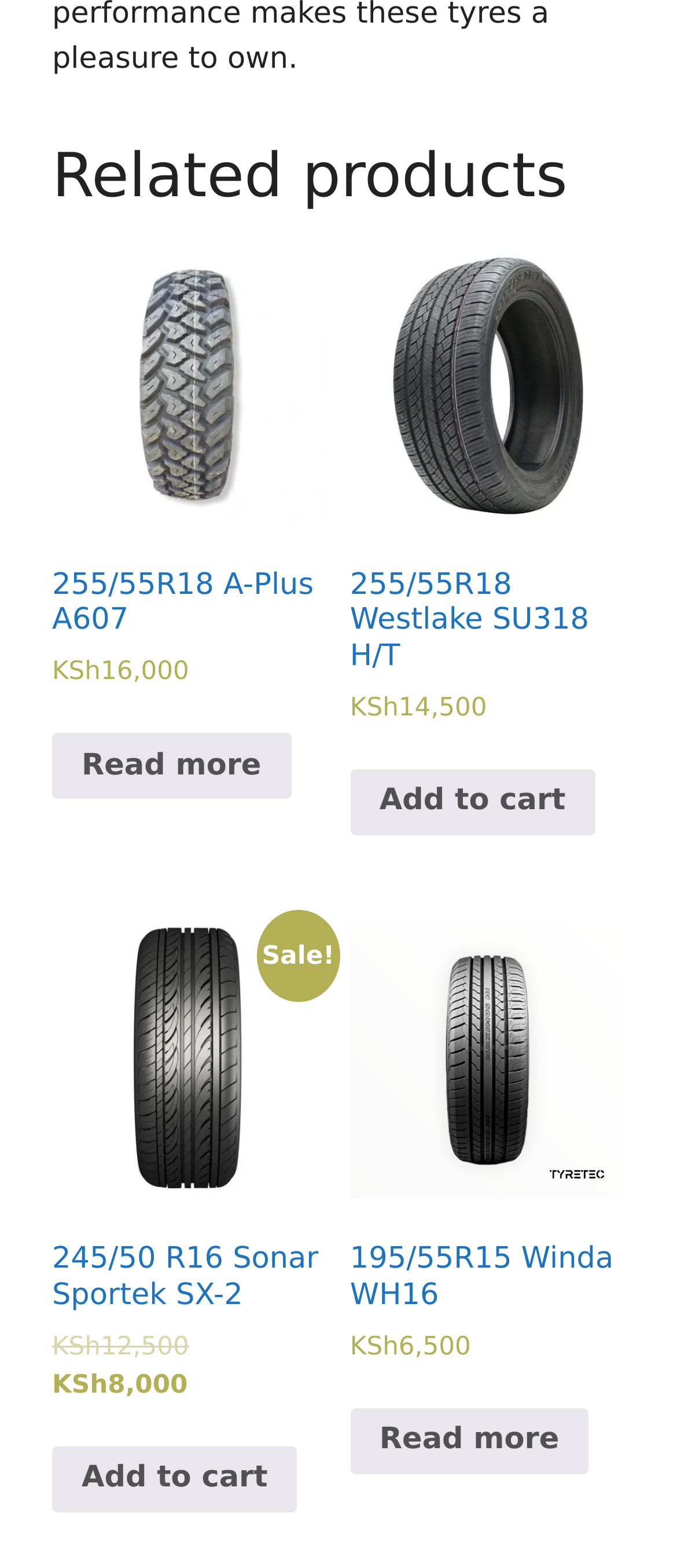Based on the element description "Read more", predict the bounding box coordinates of the UI element.

[0.077, 0.468, 0.429, 0.51]